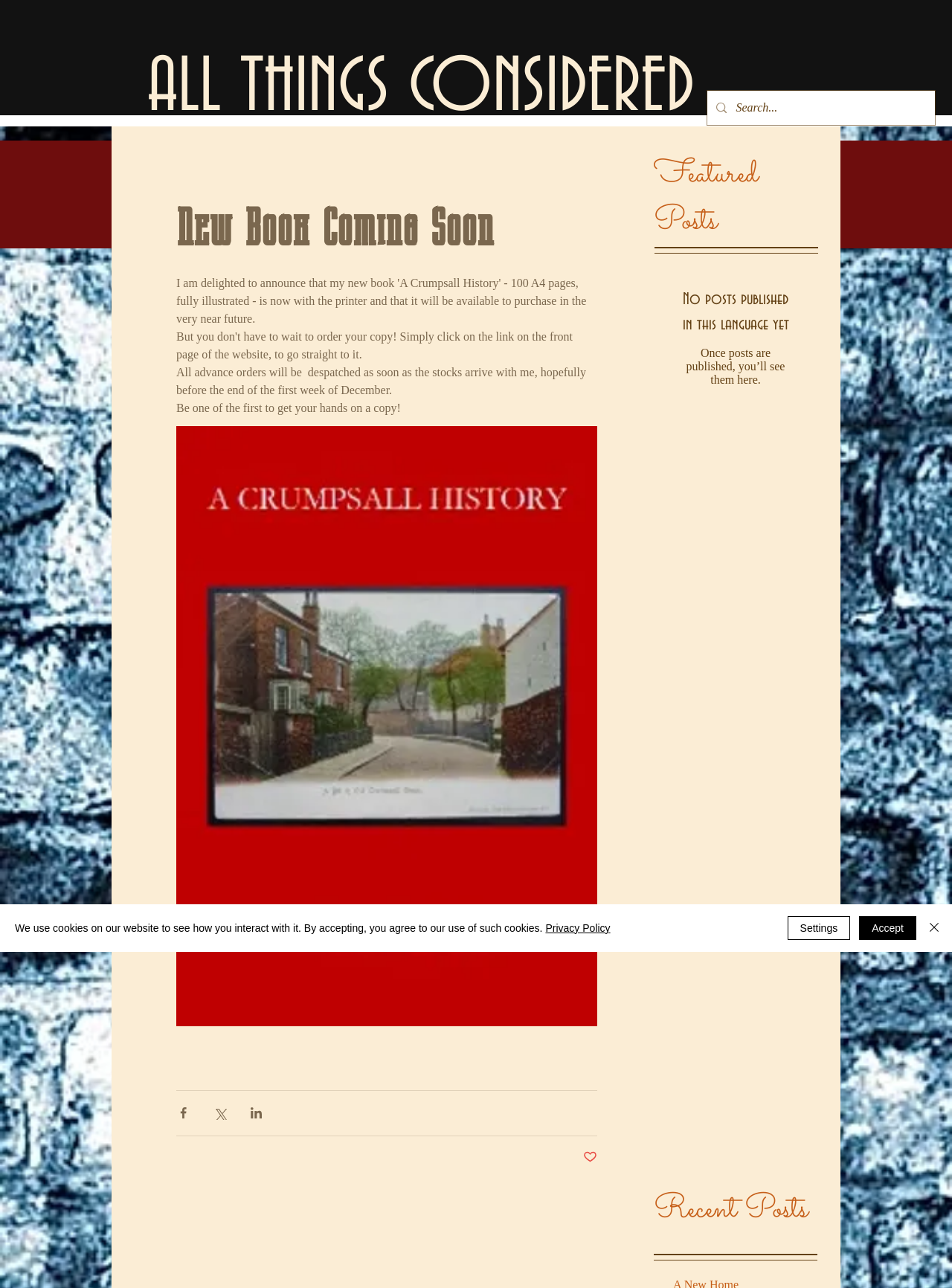Identify the bounding box coordinates necessary to click and complete the given instruction: "Send us an Email".

[0.43, 0.152, 0.578, 0.166]